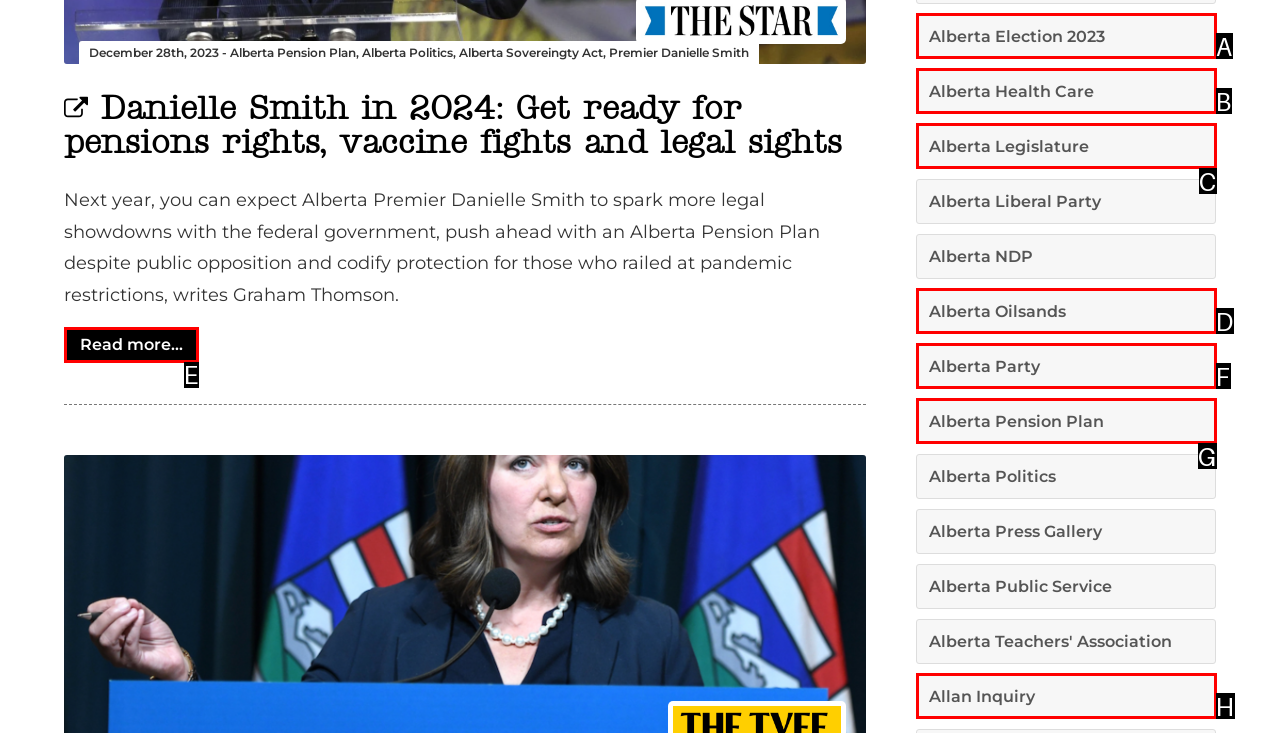Based on the task: Read more about Danielle Smith in 2024, which UI element should be clicked? Answer with the letter that corresponds to the correct option from the choices given.

E